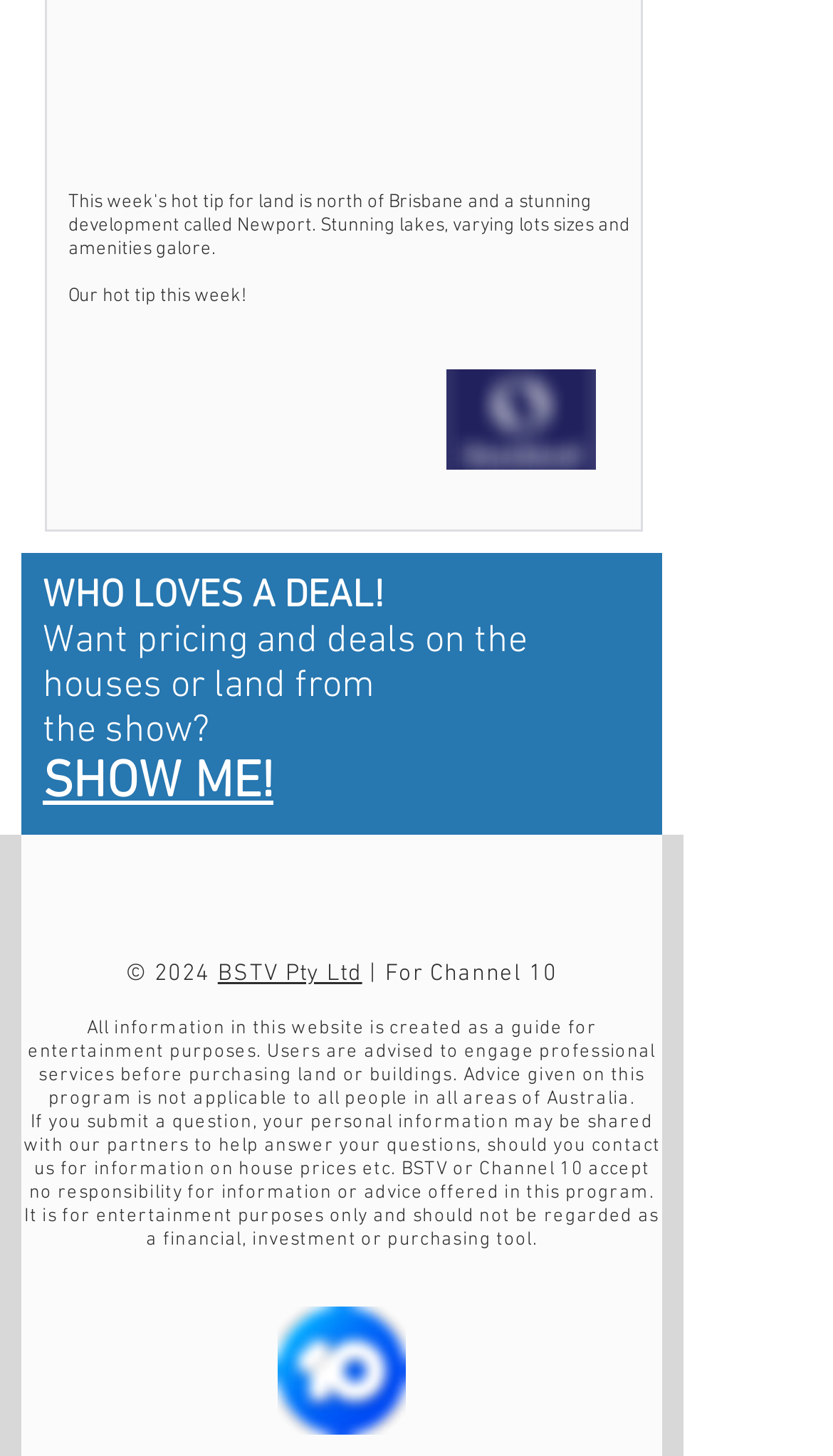What is the copyright year of the website?
Identify the answer in the screenshot and reply with a single word or phrase.

2024